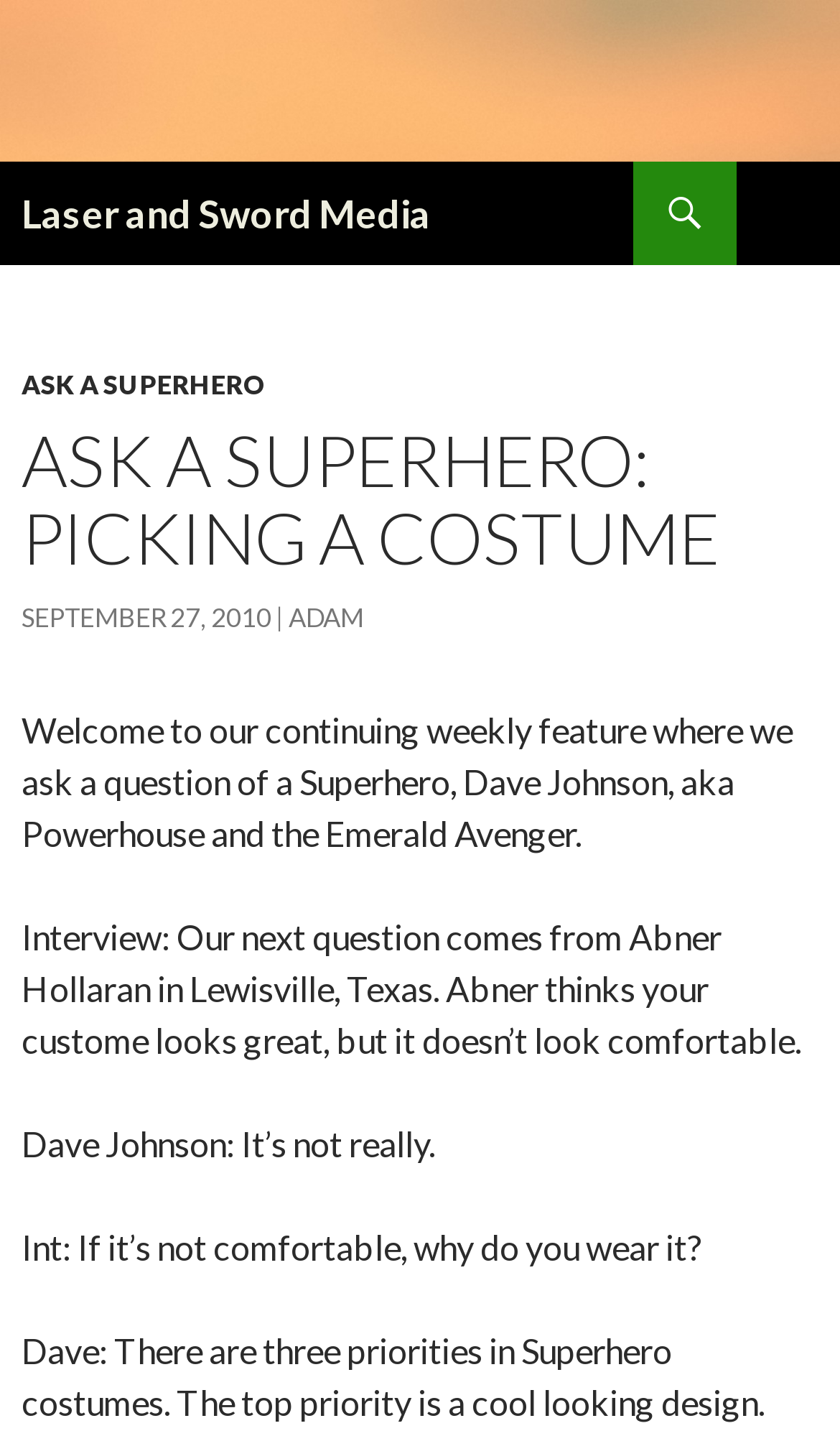Analyze and describe the webpage in a detailed narrative.

The webpage is about a superhero-themed article, specifically discussing the topic of picking a costume. At the top, there is a logo of "Laser and Sword Media" accompanied by a link to the same name, which is positioned at the top-left corner of the page. Below the logo, there is a heading with the same text, "Laser and Sword Media".

On the top-right corner, there is a search link and a "SKIP TO CONTENT" link. The "SKIP TO CONTENT" link is followed by a header section that contains several links, including "ASK A SUPERHERO", the title of the article "ASK A SUPERHERO: PICKING A COSTUME", the date "SEPTEMBER 27, 2010", and the author's name "ADAM".

The main content of the article is divided into paragraphs, with the first paragraph introducing the weekly feature of asking a question to a superhero, Dave Johnson. The following paragraphs are an interview between the interviewer and Dave Johnson, discussing his costume and its comfort level. The text is arranged in a vertical column, with each paragraph positioned below the previous one.